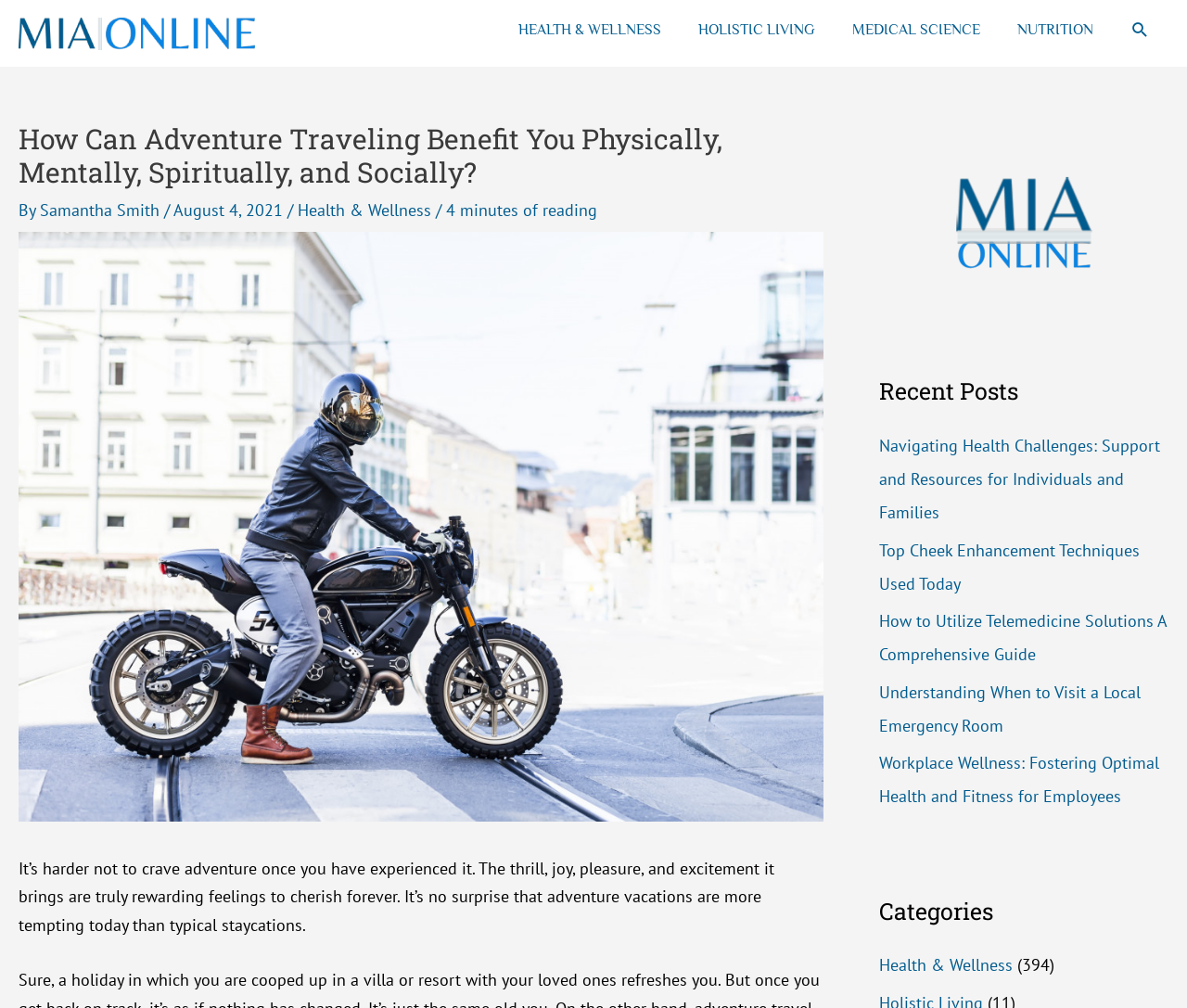Provide the bounding box coordinates in the format (top-left x, top-left y, bottom-right x, bottom-right y). All values are floating point numbers between 0 and 1. Determine the bounding box coordinate of the UI element described as: Health & Wellness

[0.741, 0.947, 0.853, 0.968]